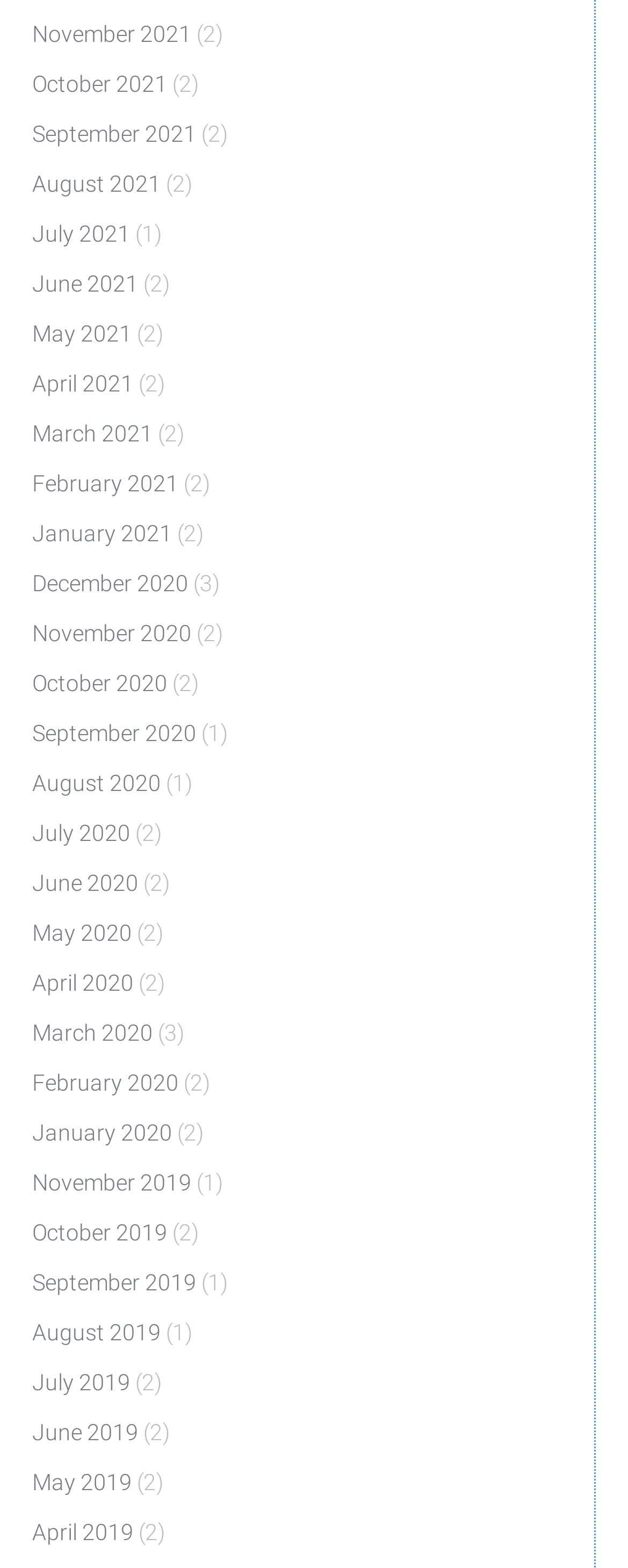Please identify the bounding box coordinates of the area that needs to be clicked to fulfill the following instruction: "View May 2019."

[0.051, 0.932, 0.21, 0.958]